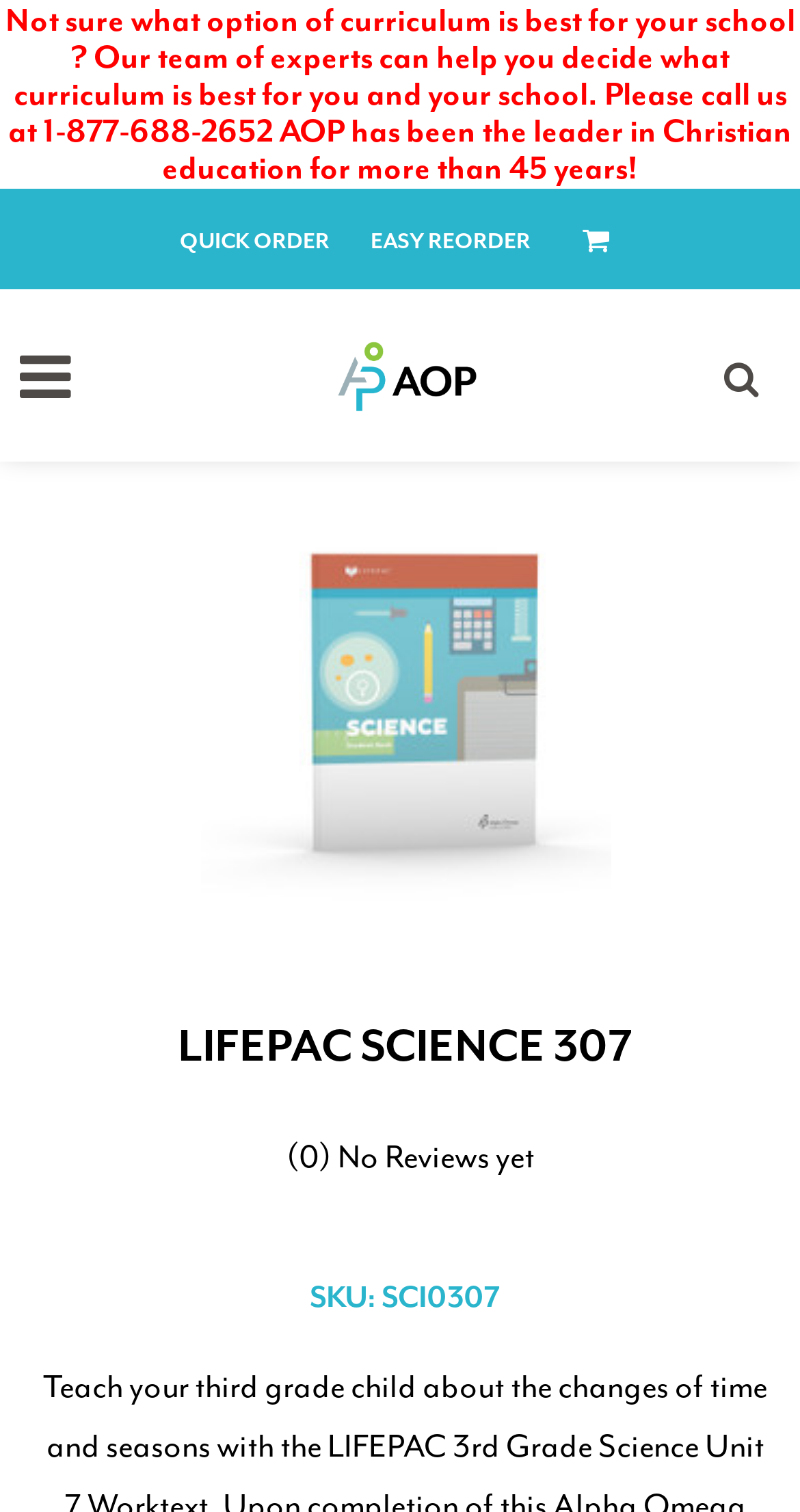Based on the element description title="Search", identify the bounding box coordinates for the UI element. The coordinates should be in the format (top-left x, top-left y, bottom-right x, bottom-right y) and within the 0 to 1 range.

[0.867, 0.219, 0.987, 0.286]